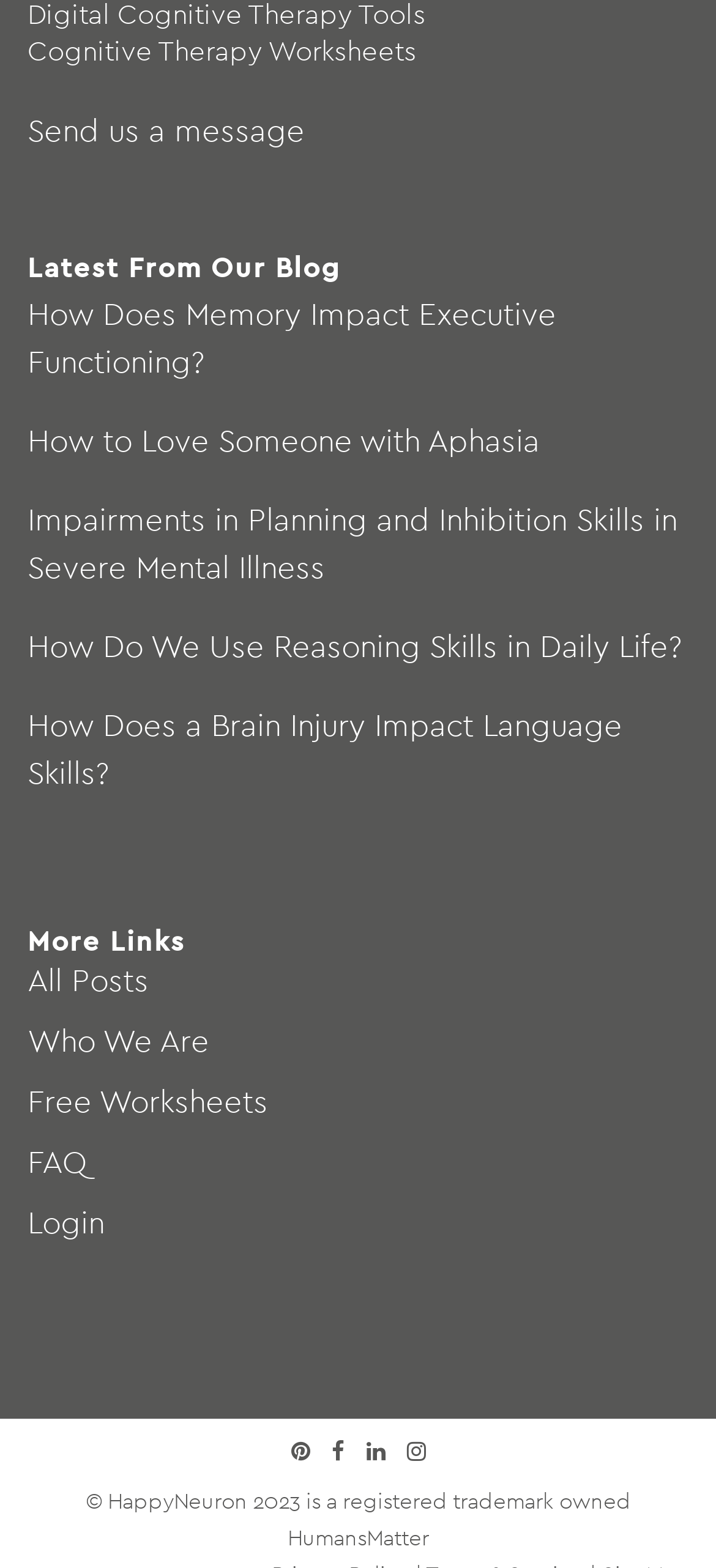Could you locate the bounding box coordinates for the section that should be clicked to accomplish this task: "Read the latest blog post How Does Memory Impact Executive Functioning?".

[0.038, 0.185, 0.962, 0.245]